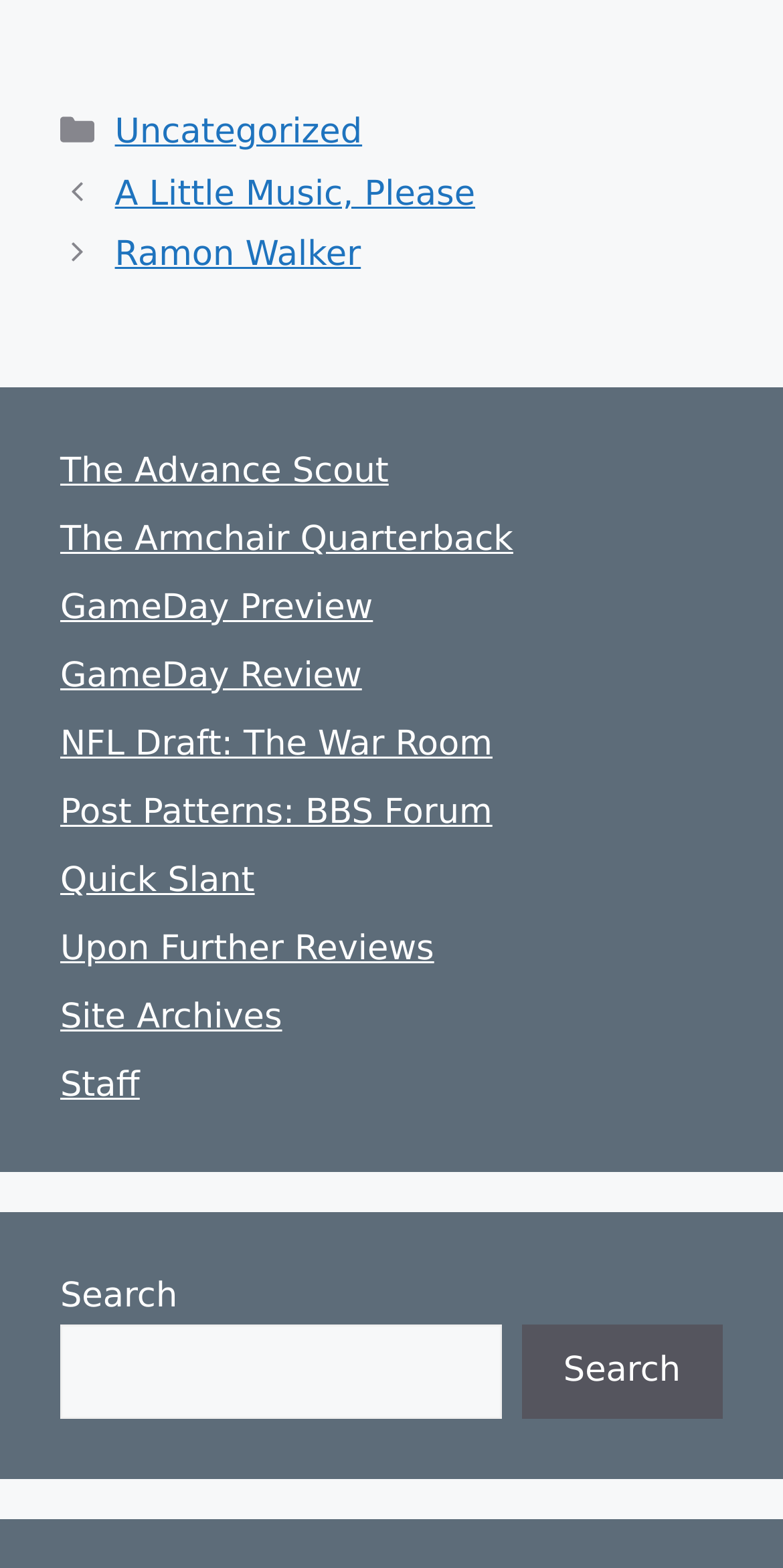Please find the bounding box coordinates of the element that you should click to achieve the following instruction: "search for something". The coordinates should be presented as four float numbers between 0 and 1: [left, top, right, bottom].

[0.077, 0.845, 0.64, 0.905]